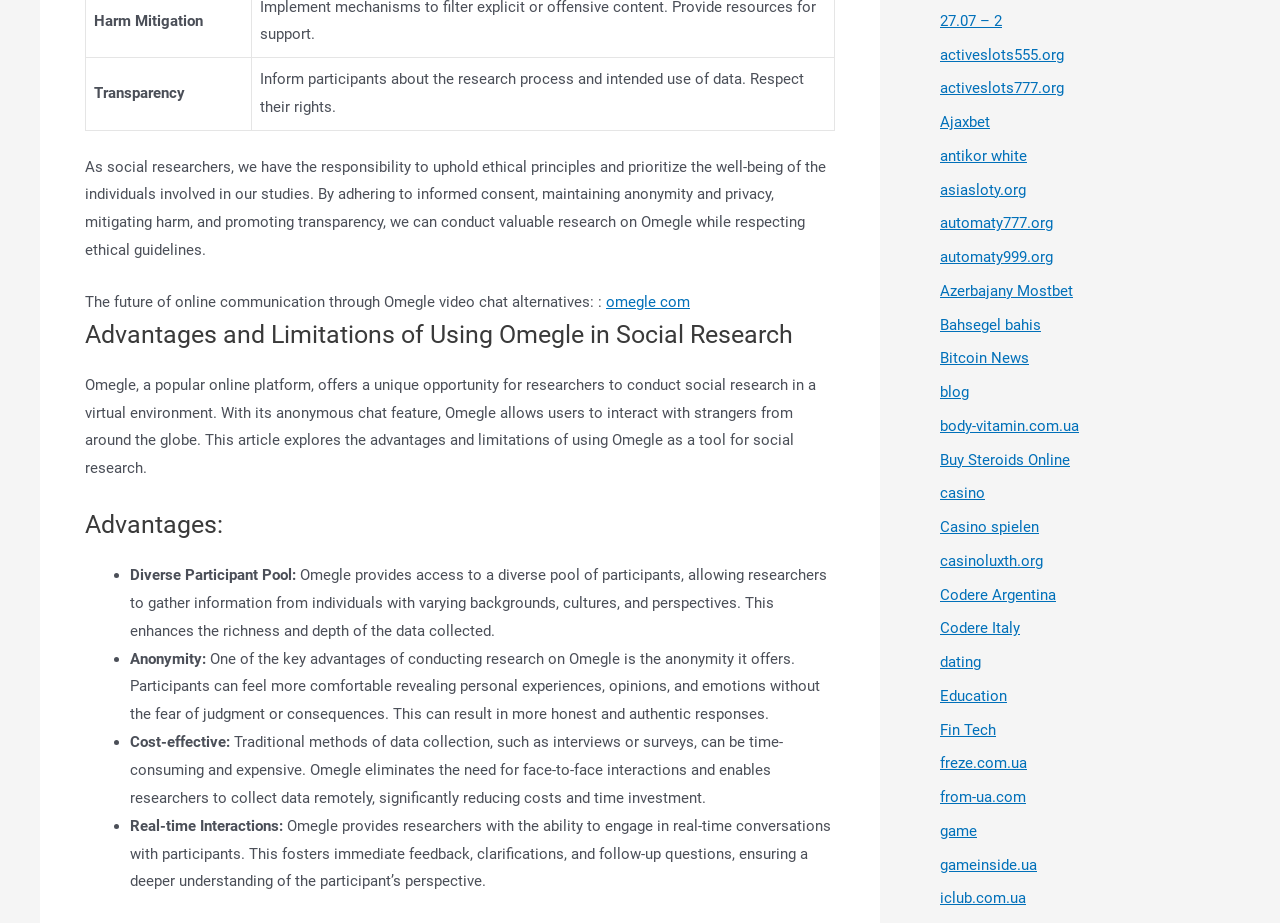Please identify the bounding box coordinates of the clickable area that will fulfill the following instruction: "Explore the advantages of using Omegle in social research". The coordinates should be in the format of four float numbers between 0 and 1, i.e., [left, top, right, bottom].

[0.066, 0.549, 0.652, 0.587]